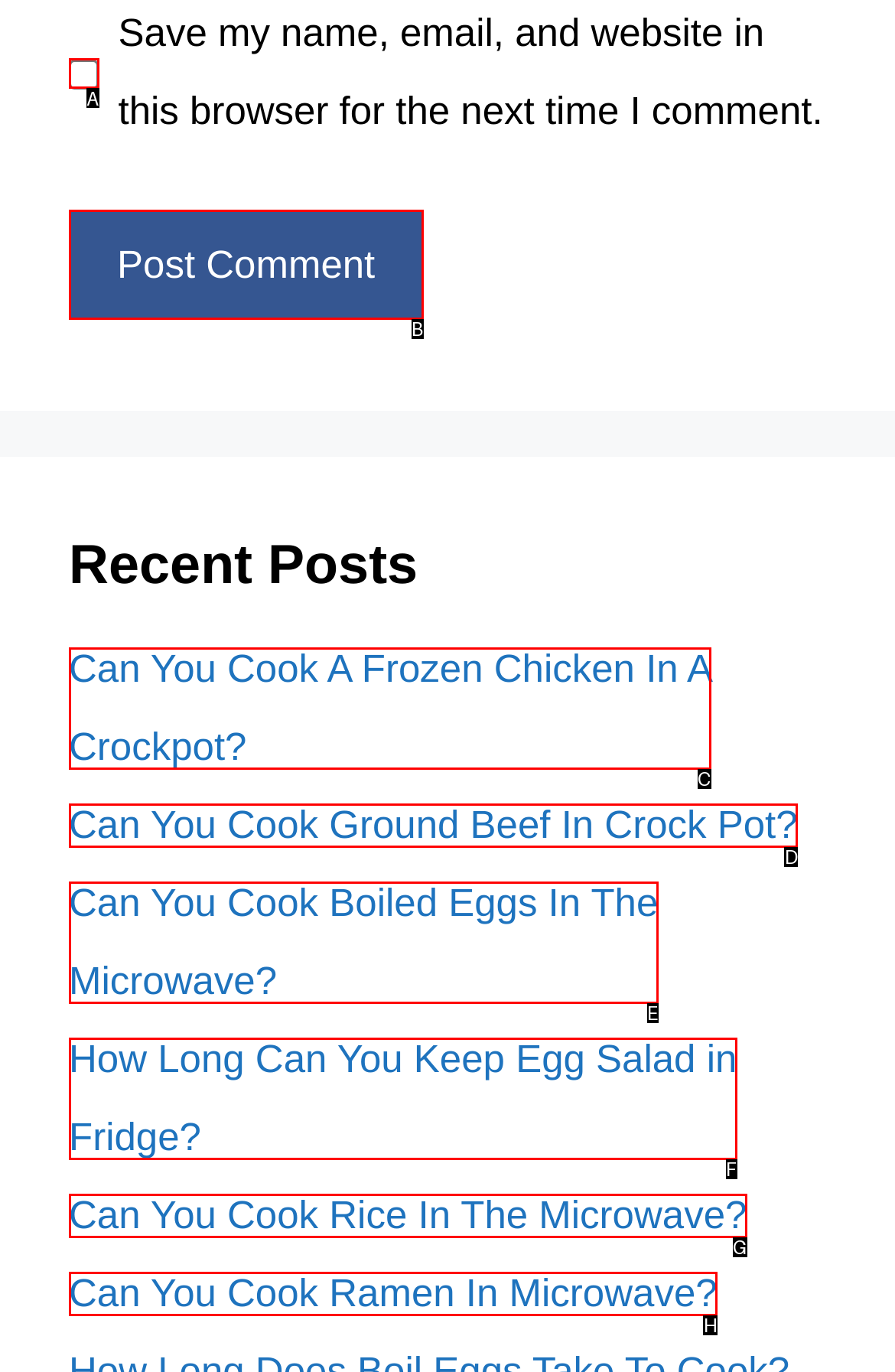Which option is described as follows: name="submit" value="Post Comment"
Answer with the letter of the matching option directly.

B